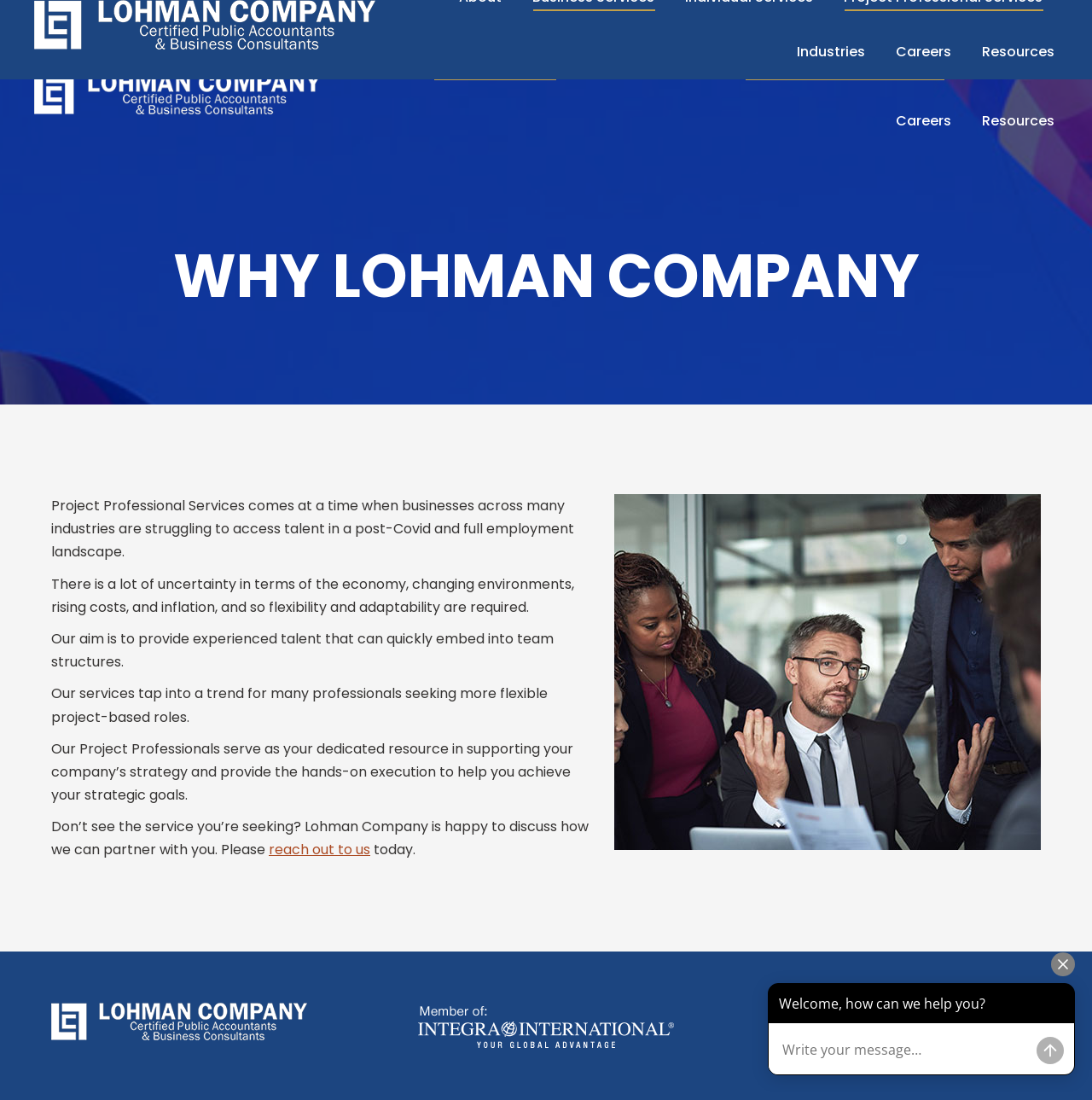What is the main service provided by Lohman Company?
Carefully analyze the image and provide a detailed answer to the question.

The main service provided by Lohman Company is obtained from the text 'Project Professional Services comes at a time when businesses across many industries are struggling to access talent in a post-Covid and full employment landscape.' with bounding box coordinates [0.562, 0.449, 0.953, 0.773] and also from the link 'Project Professional Services' with bounding box coordinates [0.679, 0.05, 0.867, 0.071].